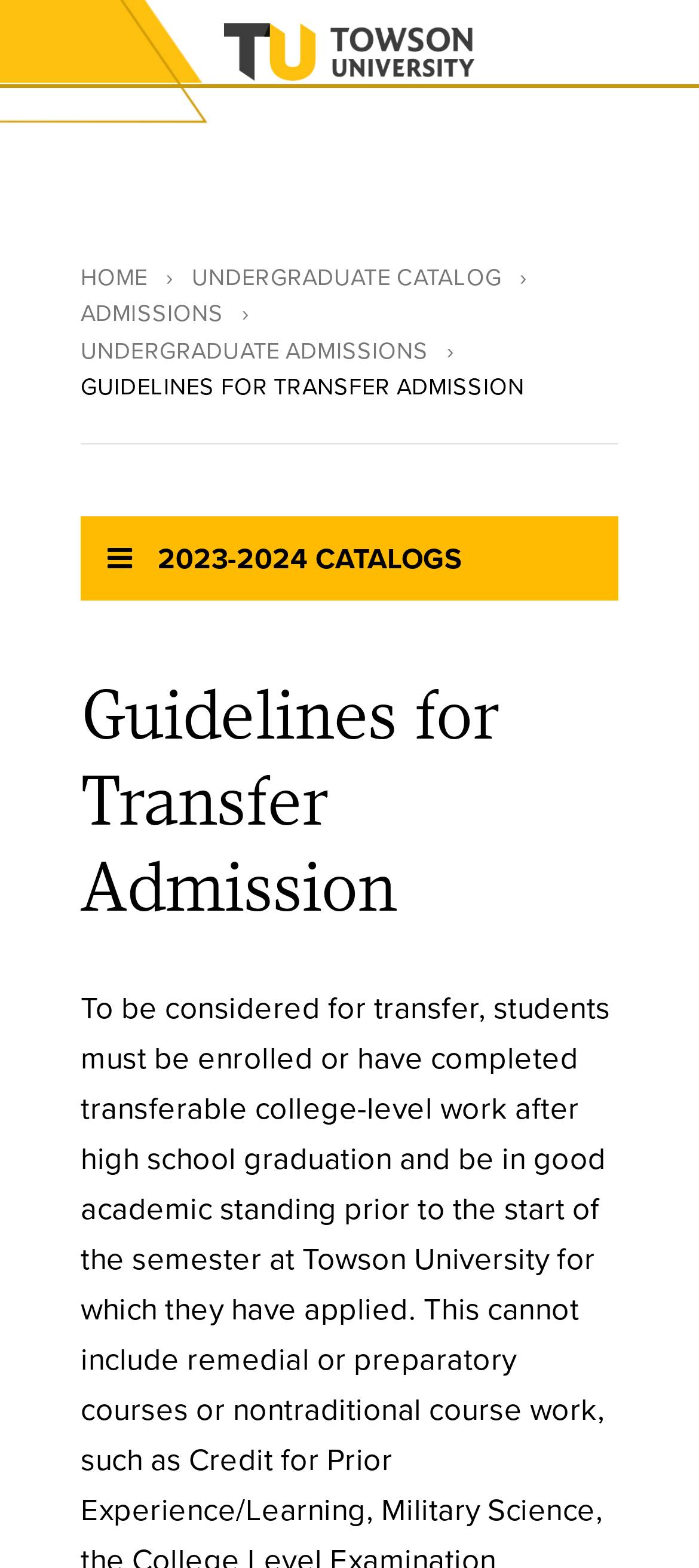Based on the image, please respond to the question with as much detail as possible:
What is the current catalog year?

The current catalog year can be found in the button located below the navigation section, which is labeled as '2023-2024 CATALOGS'.